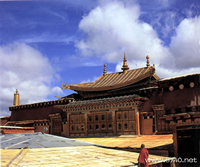What is the significance of the solitary figure?
Please answer the question as detailed as possible.

The caption explains that the solitary figure in traditional attire 'symbolizes the continuing cultural practices and religious significance in this enchanting locale', indicating the importance of the figure in representing the cultural and religious heritage of the region.